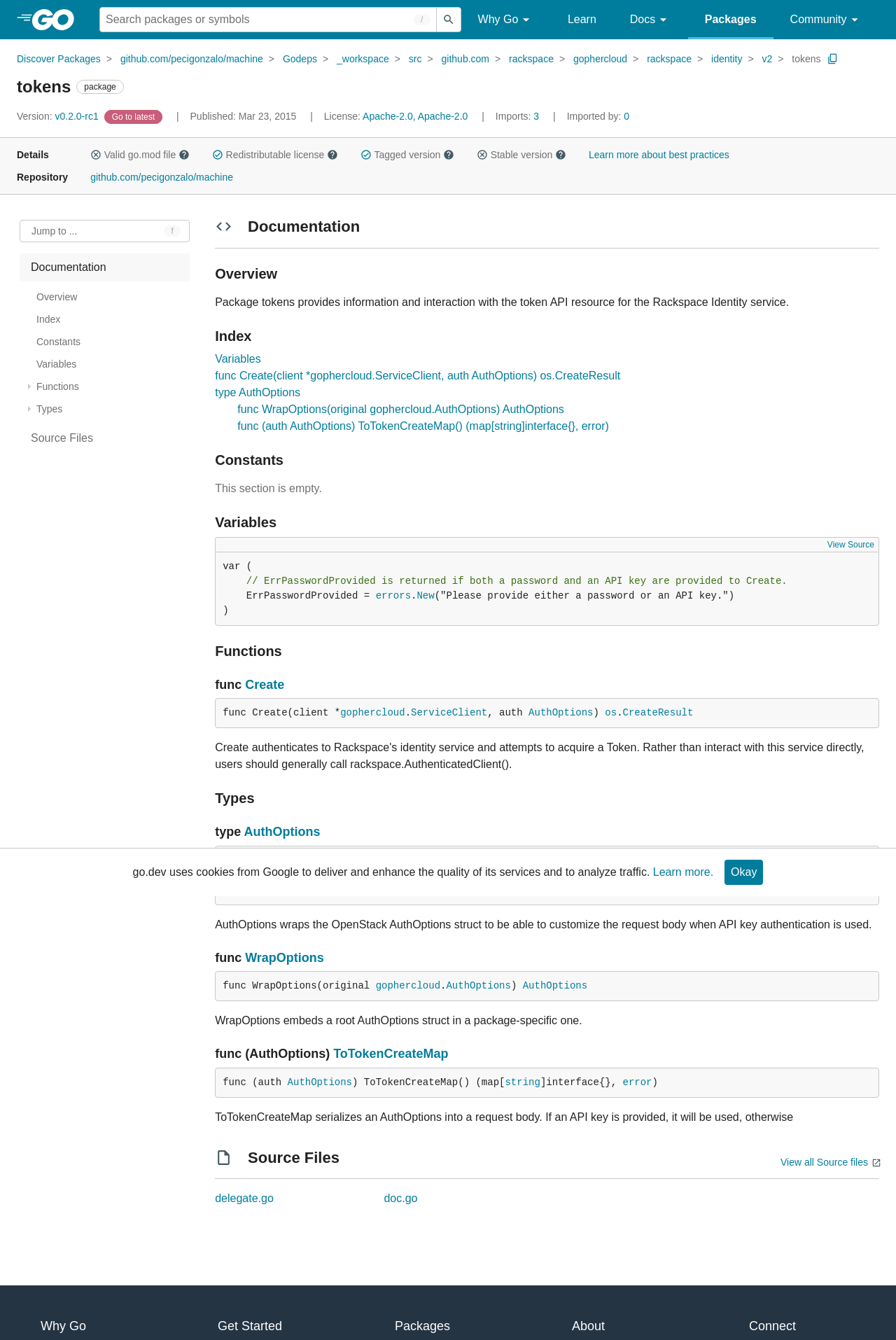What is the name of the package?
Based on the image, please offer an in-depth response to the question.

The name of the package can be found in the heading element on the webpage, which is 'tokens'. This is a prominent element on the page, indicating that it is the main topic of the page.